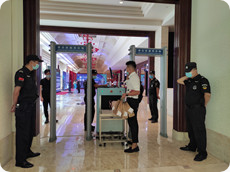What is the atmosphere of the venue?
Answer with a single word or phrase by referring to the visual content.

Elegant